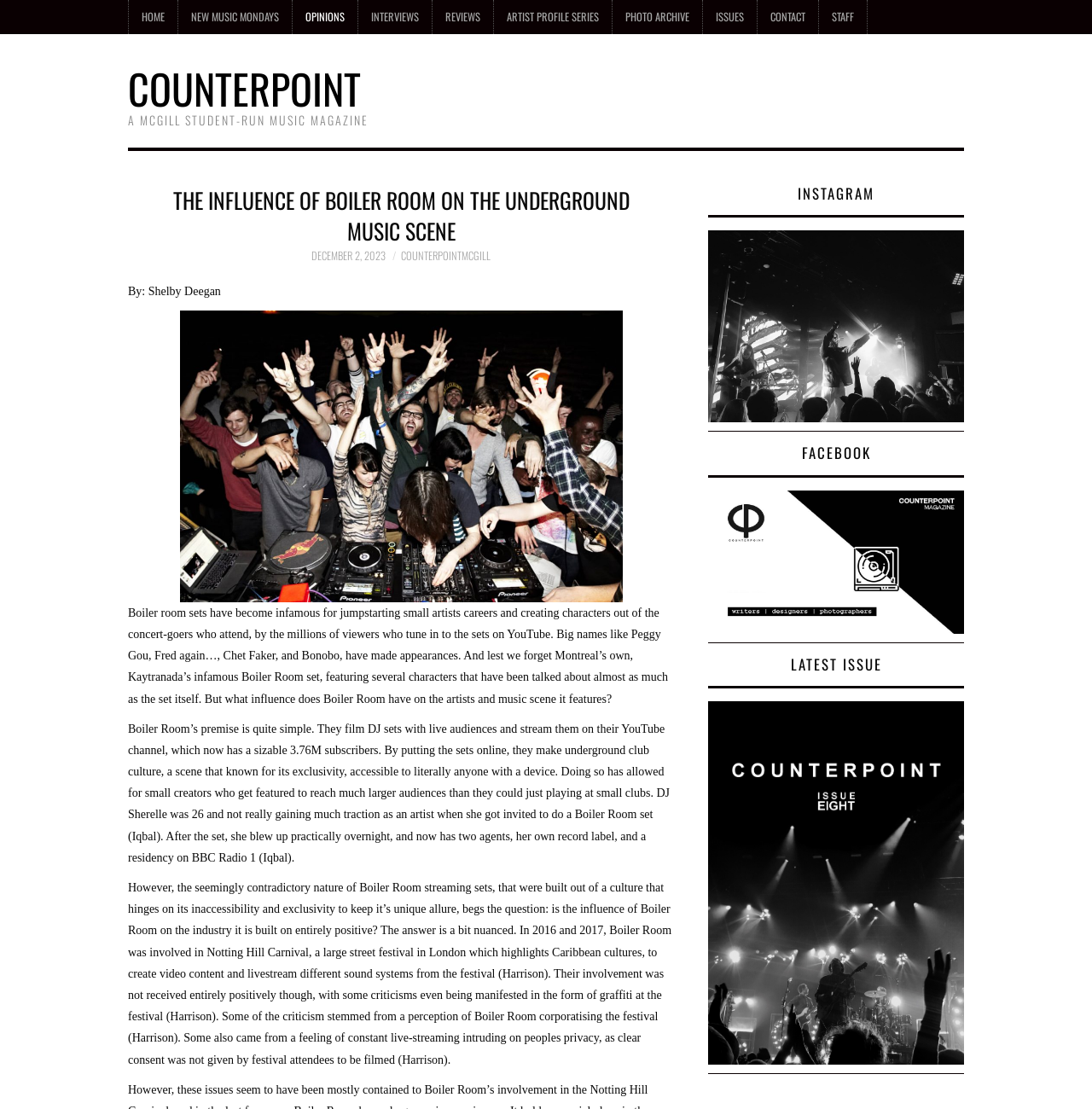Provide the bounding box coordinates in the format (top-left x, top-left y, bottom-right x, bottom-right y). All values are floating point numbers between 0 and 1. Determine the bounding box coordinate of the UI element described as: Photo Archive

[0.561, 0.0, 0.643, 0.031]